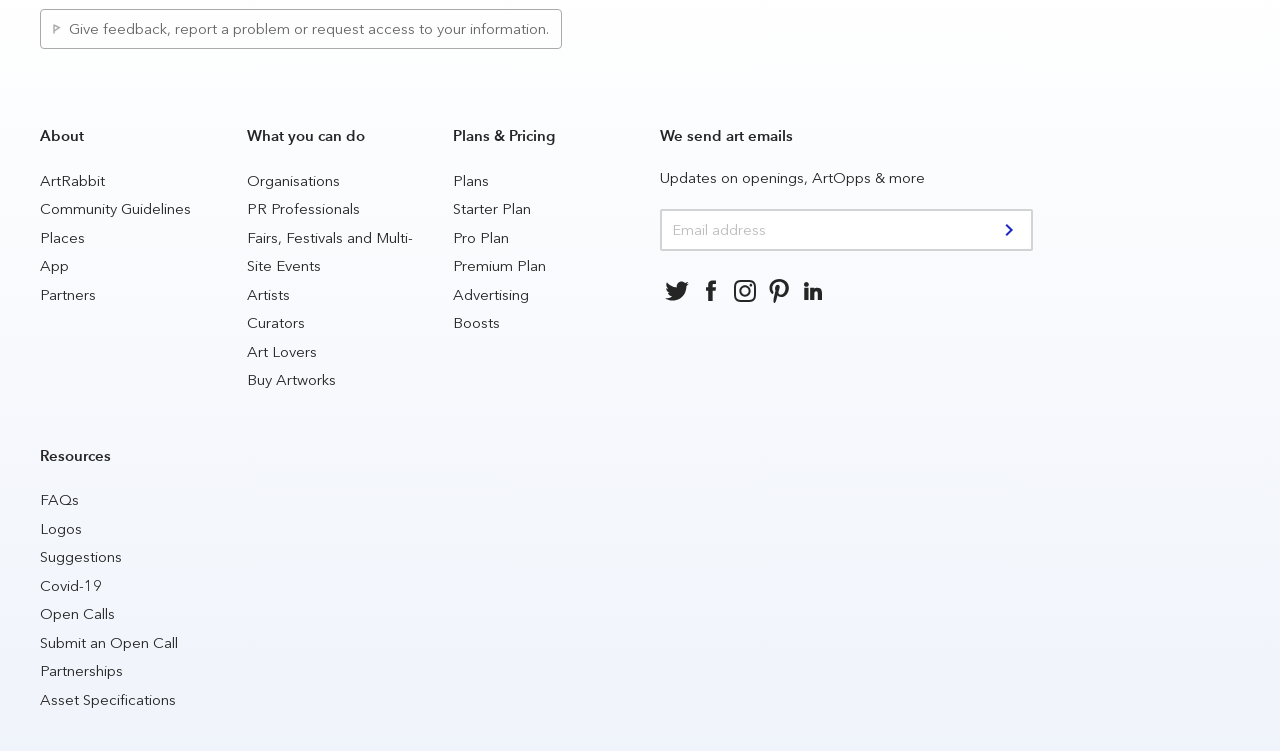Locate the bounding box coordinates of the clickable element to fulfill the following instruction: "Give feedback or report a problem". Provide the coordinates as four float numbers between 0 and 1 in the format [left, top, right, bottom].

[0.041, 0.027, 0.429, 0.052]